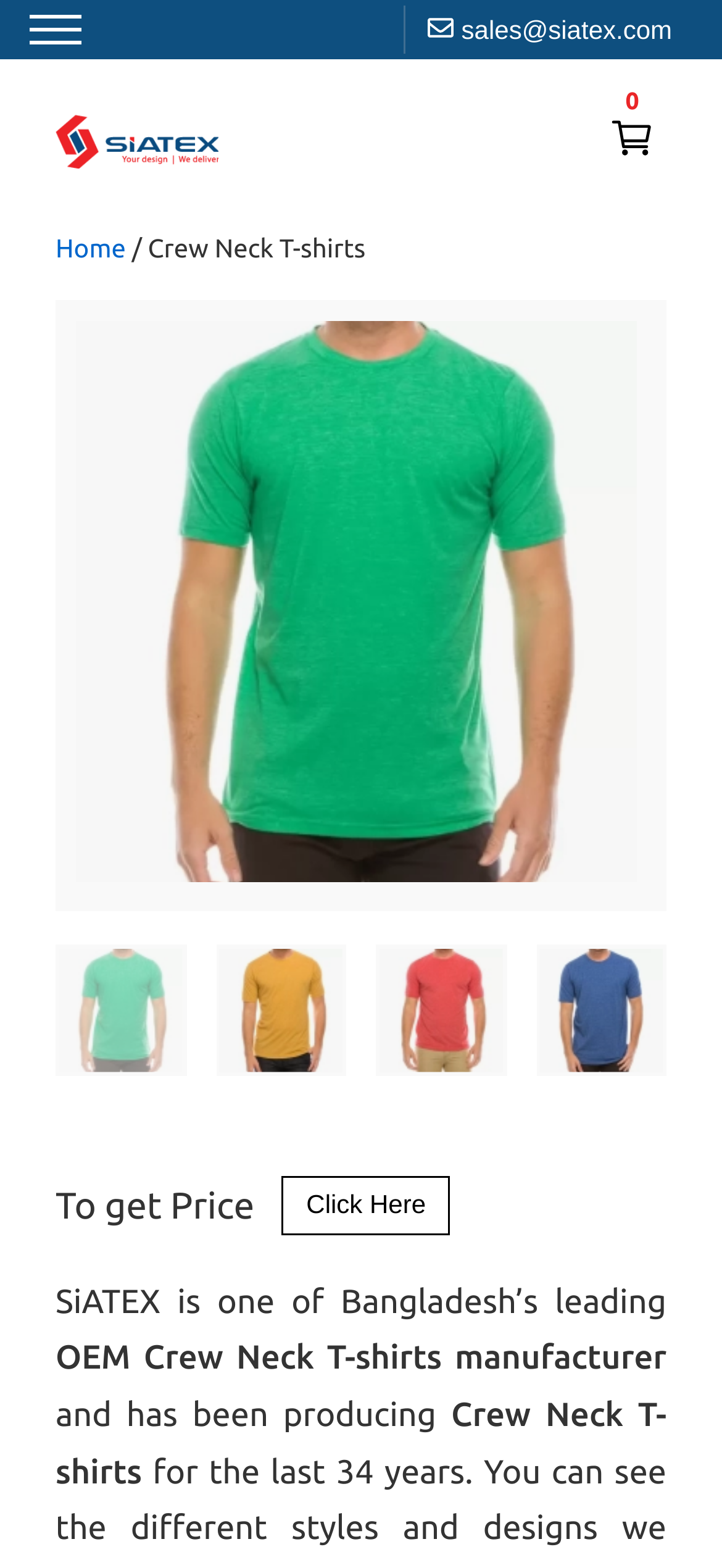Given the description "sales@siatex.com", provide the bounding box coordinates of the corresponding UI element.

[0.639, 0.003, 0.931, 0.035]